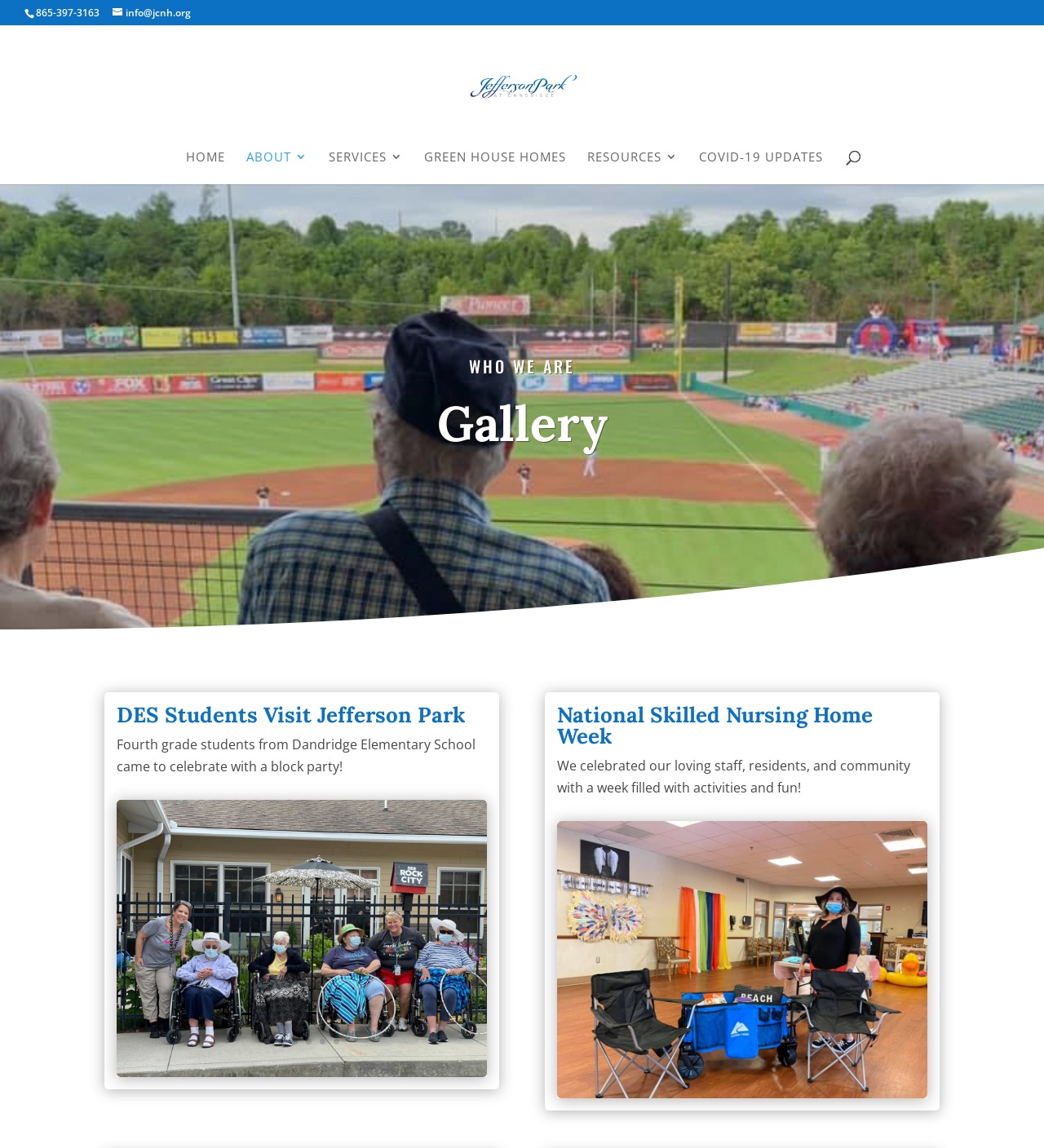Please identify the bounding box coordinates of the element that needs to be clicked to perform the following instruction: "Send an email to info@jcnh.org".

[0.108, 0.005, 0.183, 0.017]